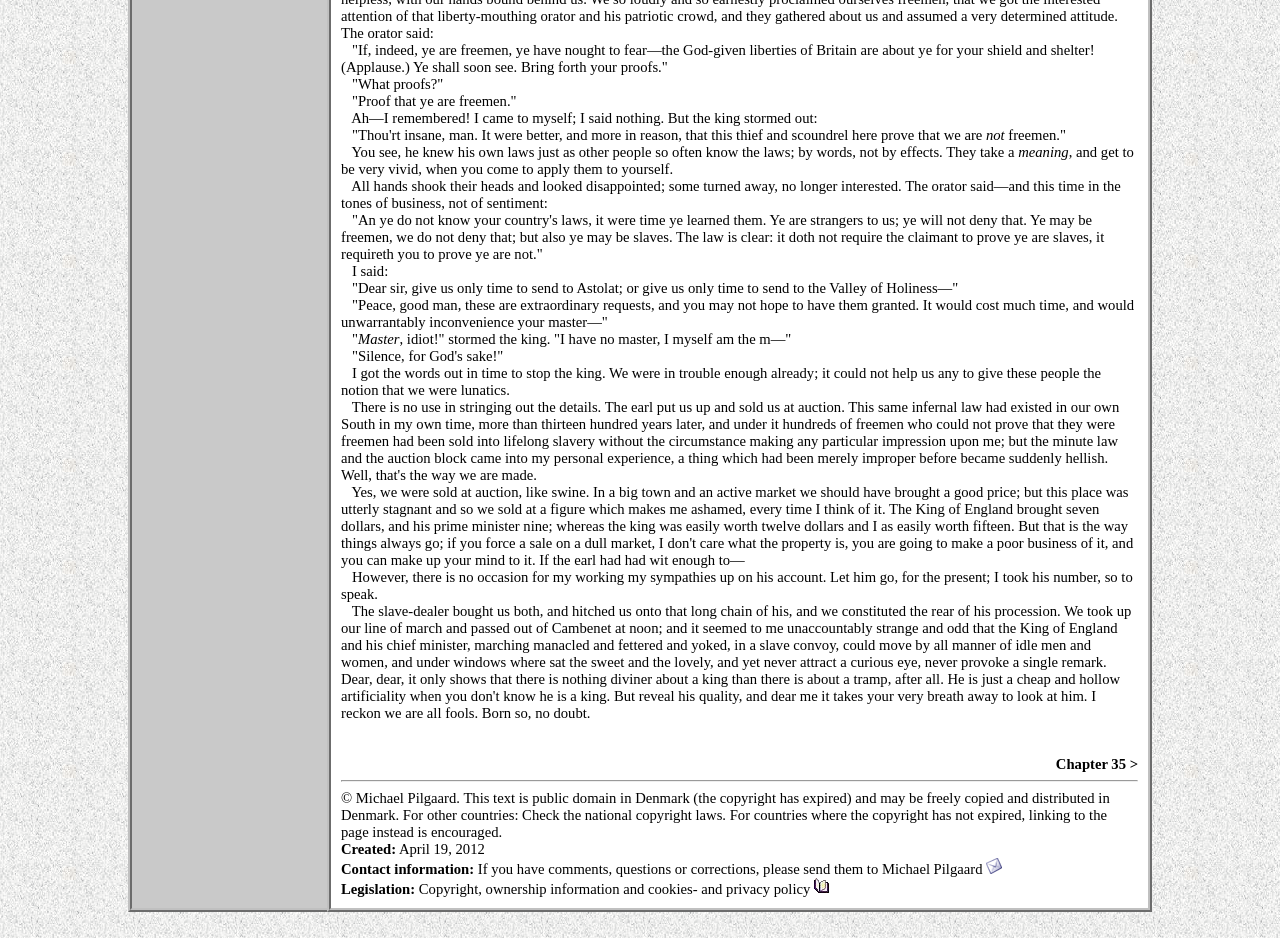Use the details in the image to answer the question thoroughly: 
Is the passage part of a larger work?

The passage appears to be part of a larger work, possibly a novel or a chapter from a book. The text includes a link to 'Chapter 35 >', which suggests that the passage is part of a larger narrative.